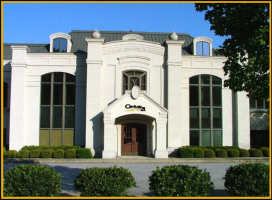Describe in detail everything you see in the image.

The image features a stately building, prominently displaying a welcoming entrance with large windows that enhance its architectural elegance. Its façade is characterized by a combination of classic and modern design elements, featuring a white exterior with a dark sloped roof. The entrance is framed by manicured greenery, adding to the overall appeal and inviting atmosphere. This building is identified as the office of CENTURY 21, a full-service real estate agency committed to serving the Birmingham, Alabama area, indicating a professional yet approachable environment for clients seeking real estate services. The structure reflects a blend of sophistication and functionality, typical of a well-established real estate business.